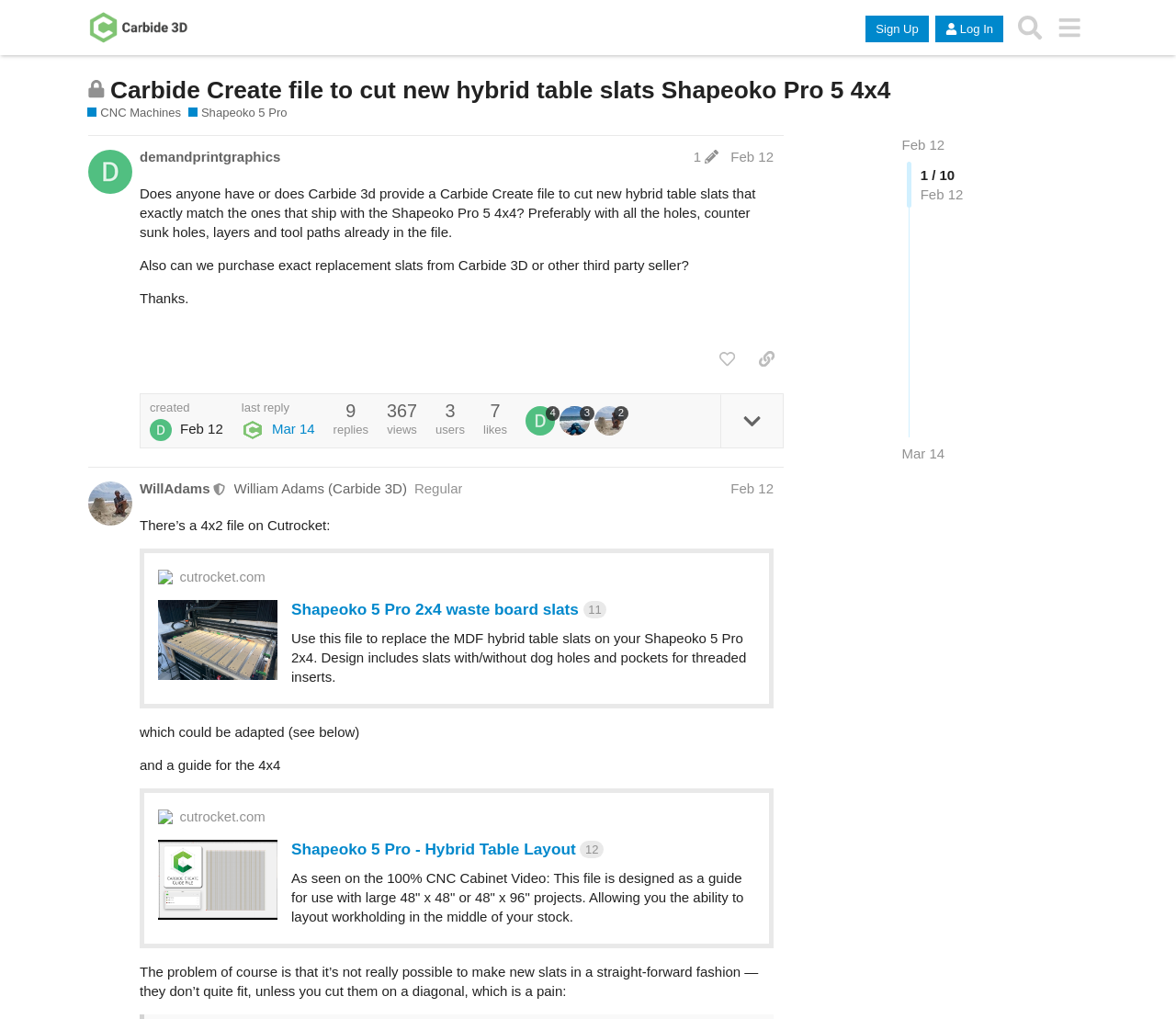Give a short answer using one word or phrase for the question:
What is the topic of this discussion?

Carbide Create file